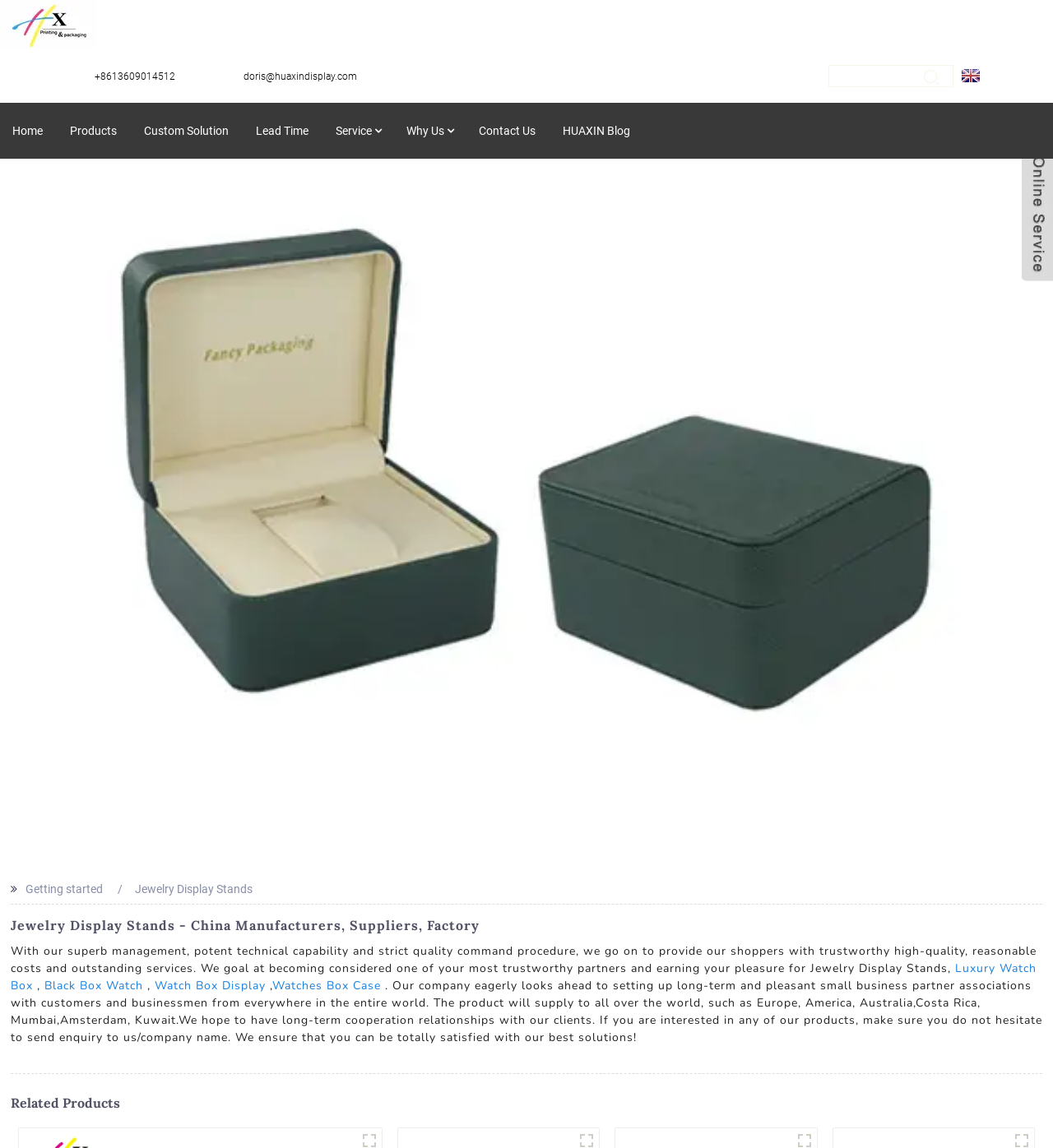What is the purpose of the search box?
Refer to the screenshot and respond with a concise word or phrase.

Search entire shop